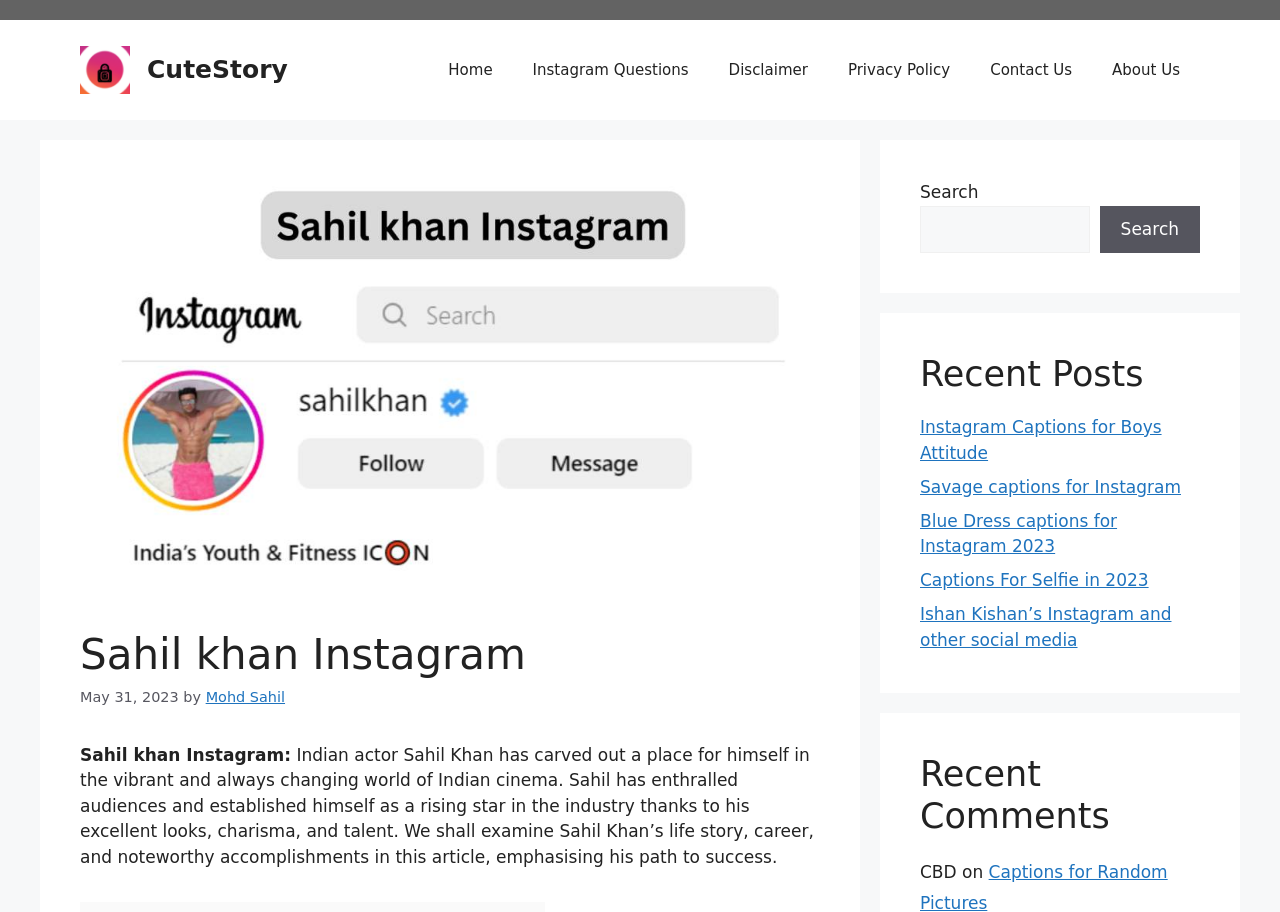Please determine the bounding box coordinates of the element to click in order to execute the following instruction: "View Sahil Khan’s profile". The coordinates should be four float numbers between 0 and 1, specified as [left, top, right, bottom].

[0.062, 0.69, 0.641, 0.746]